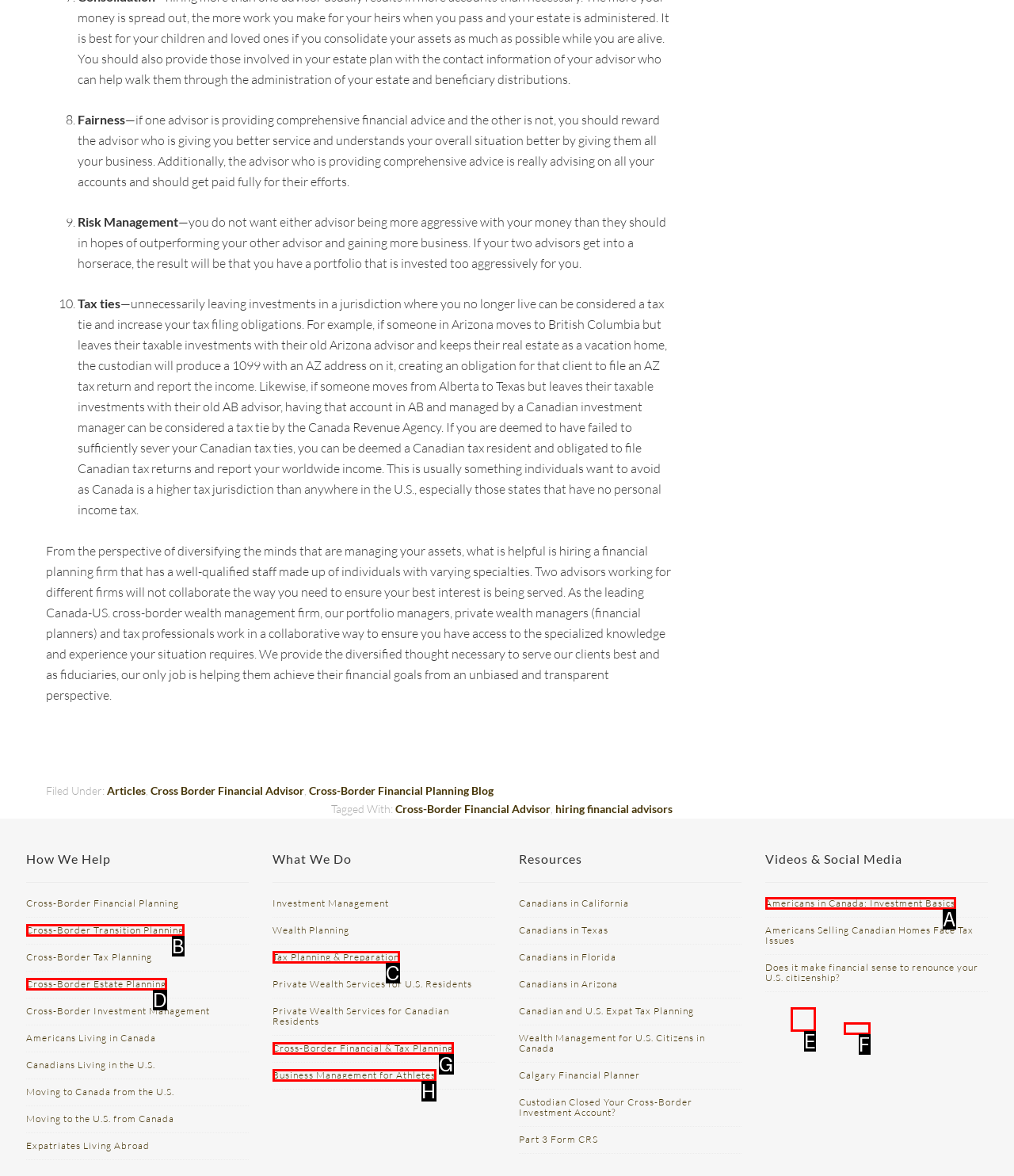Choose the letter of the option that needs to be clicked to perform the task: Follow on Twitter. Answer with the letter.

E